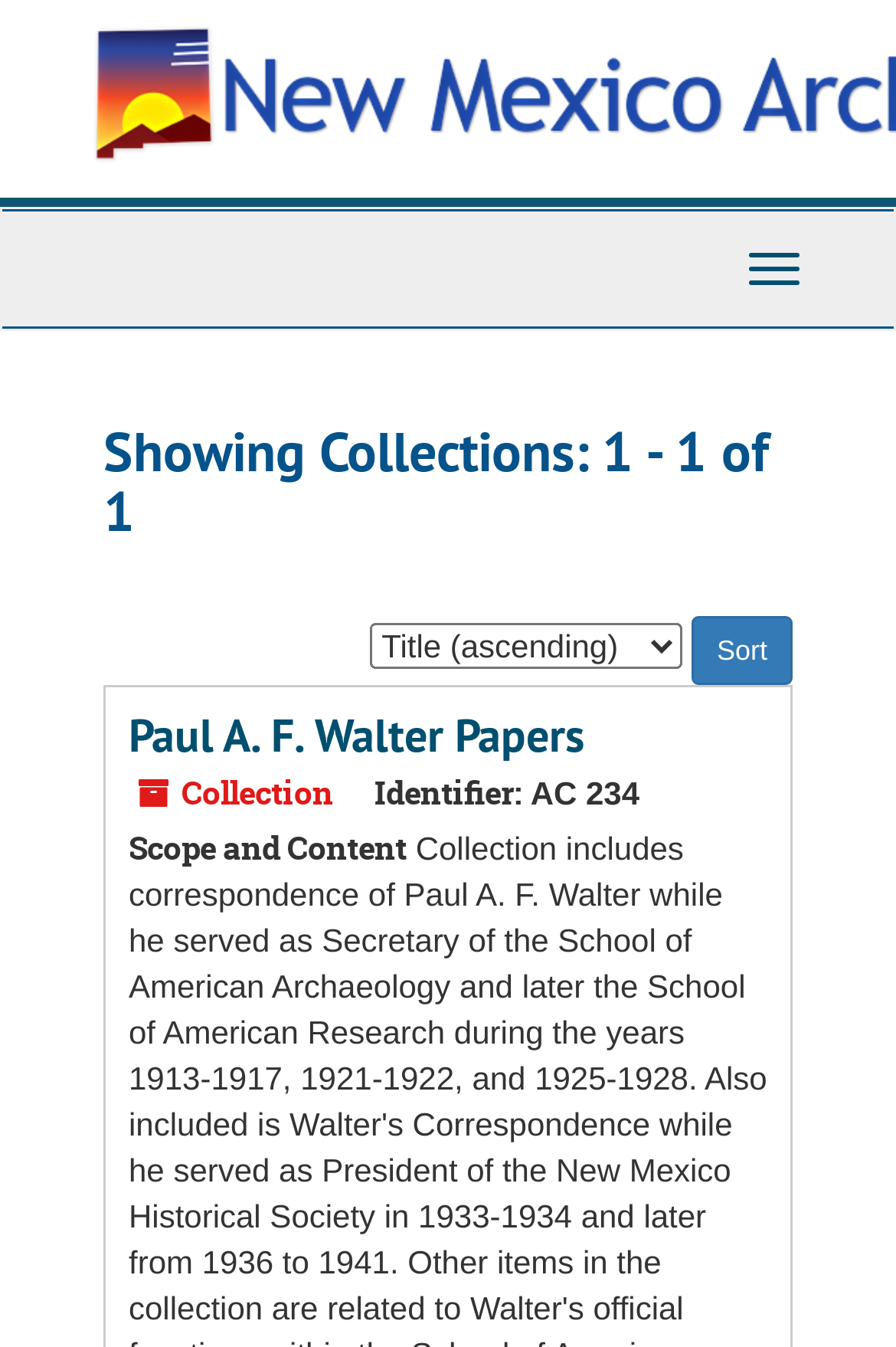What is the identifier of the collection? Please answer the question using a single word or phrase based on the image.

AC 234